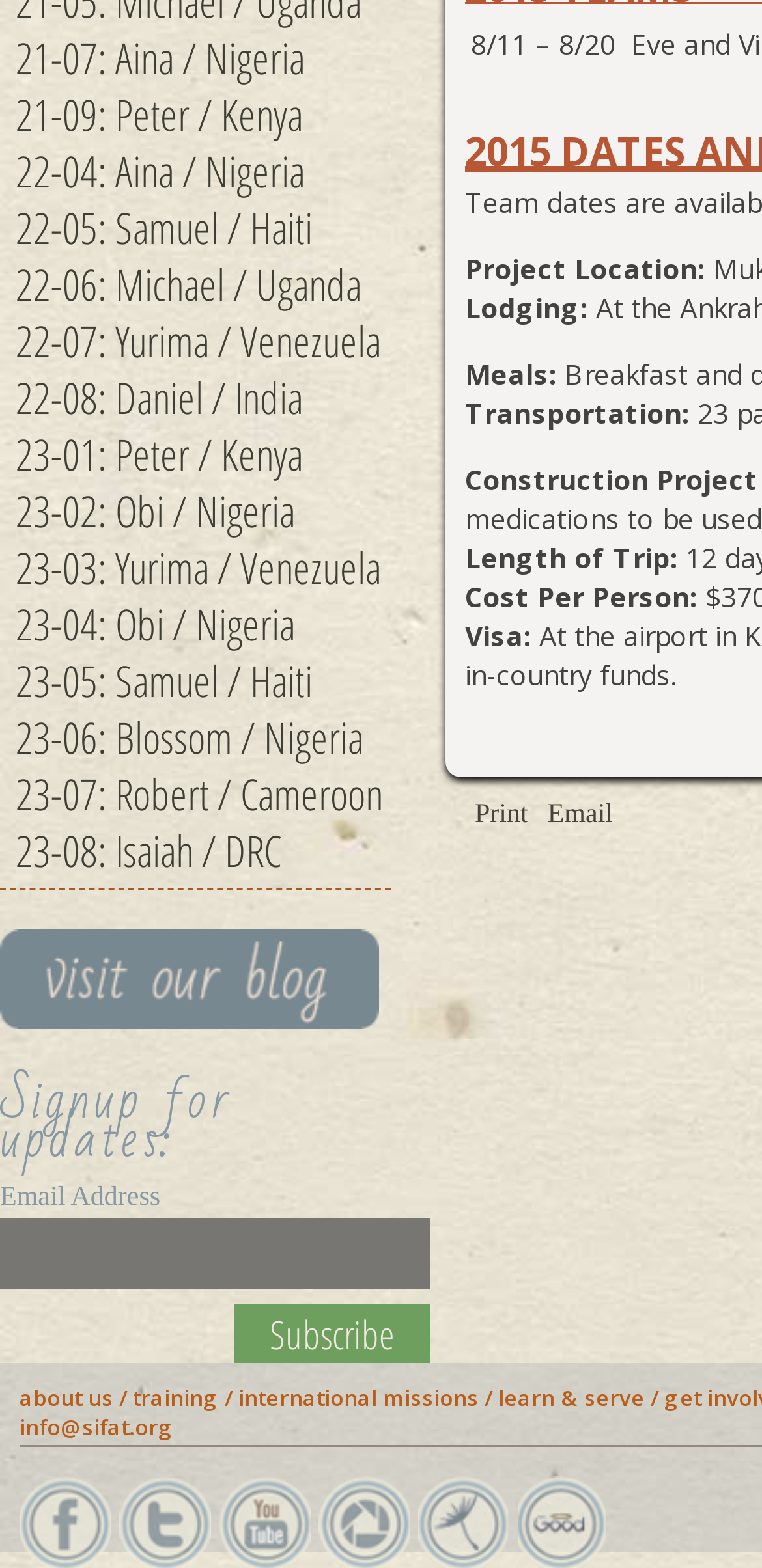How many links are there in the top section?
Could you give a comprehensive explanation in response to this question?

I counted the links in the top section, starting from '21-07: Aina / Nigeria' to '23-08: Isaiah / DRC', and found 15 links.